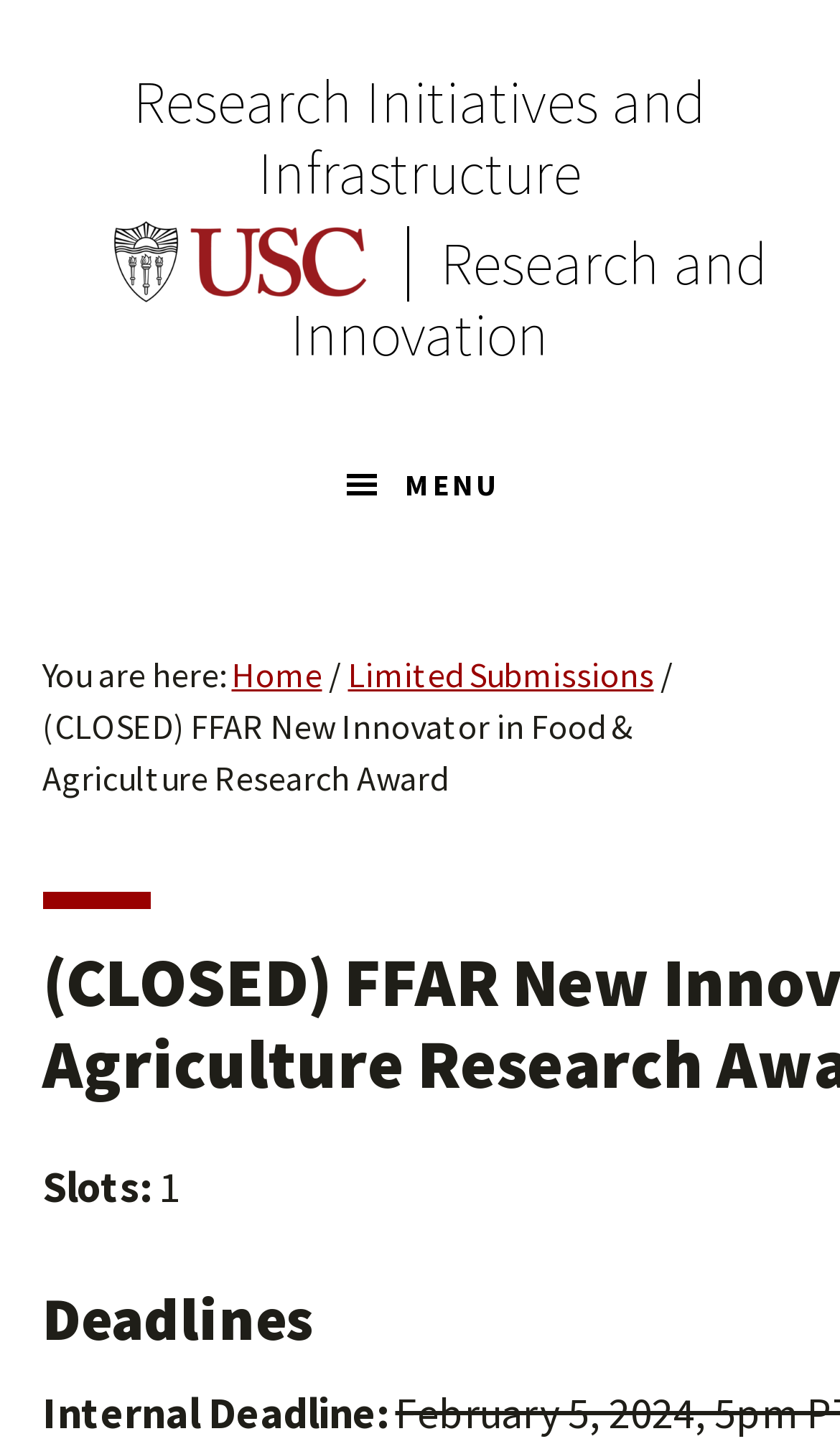Please find the bounding box coordinates in the format (top-left x, top-left y, bottom-right x, bottom-right y) for the given element description. Ensure the coordinates are floating point numbers between 0 and 1. Description: Research and Innovation

[0.346, 0.156, 0.914, 0.257]